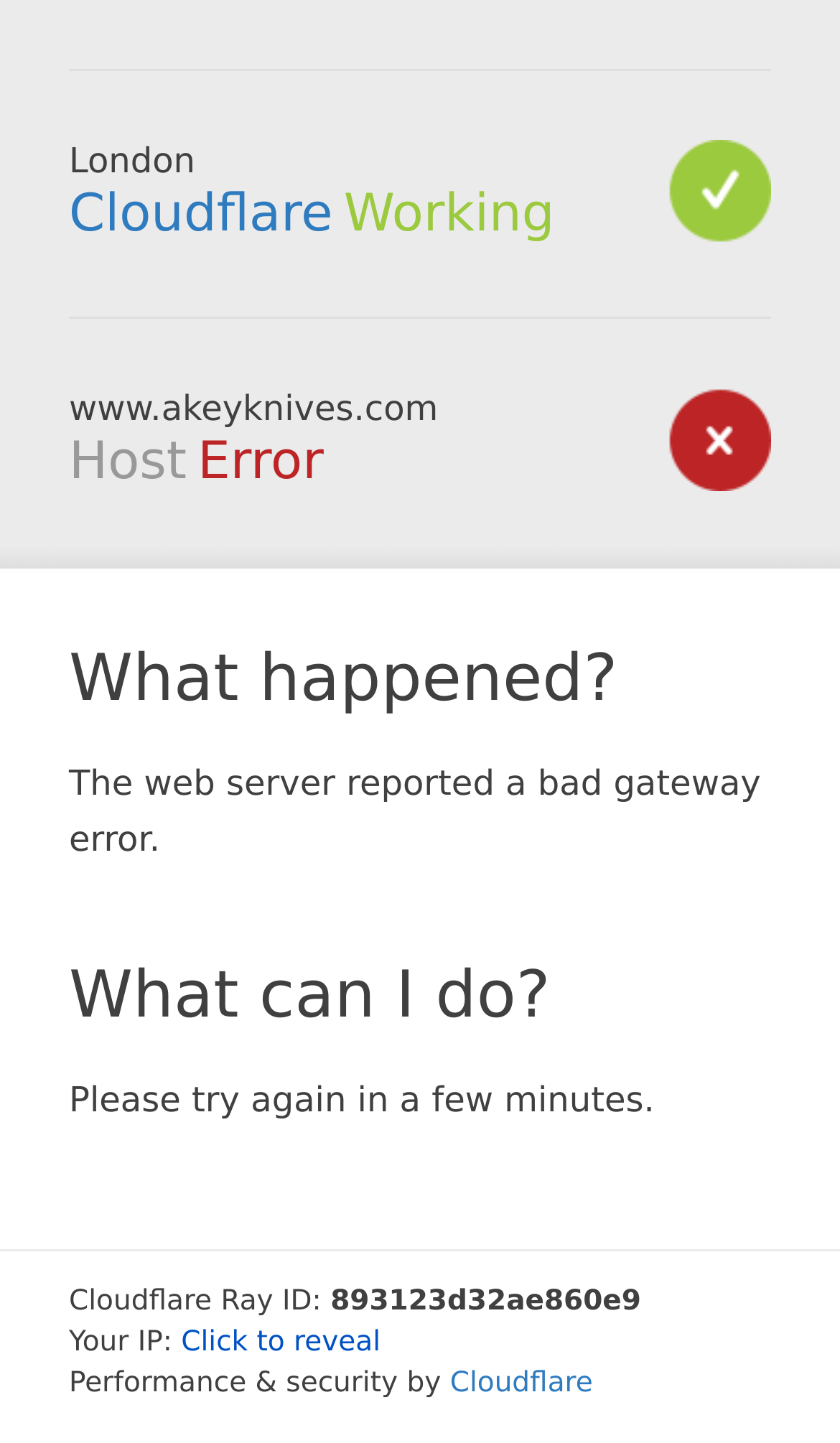Identify the bounding box for the UI element that is described as follows: "Click to reveal".

[0.216, 0.919, 0.453, 0.941]